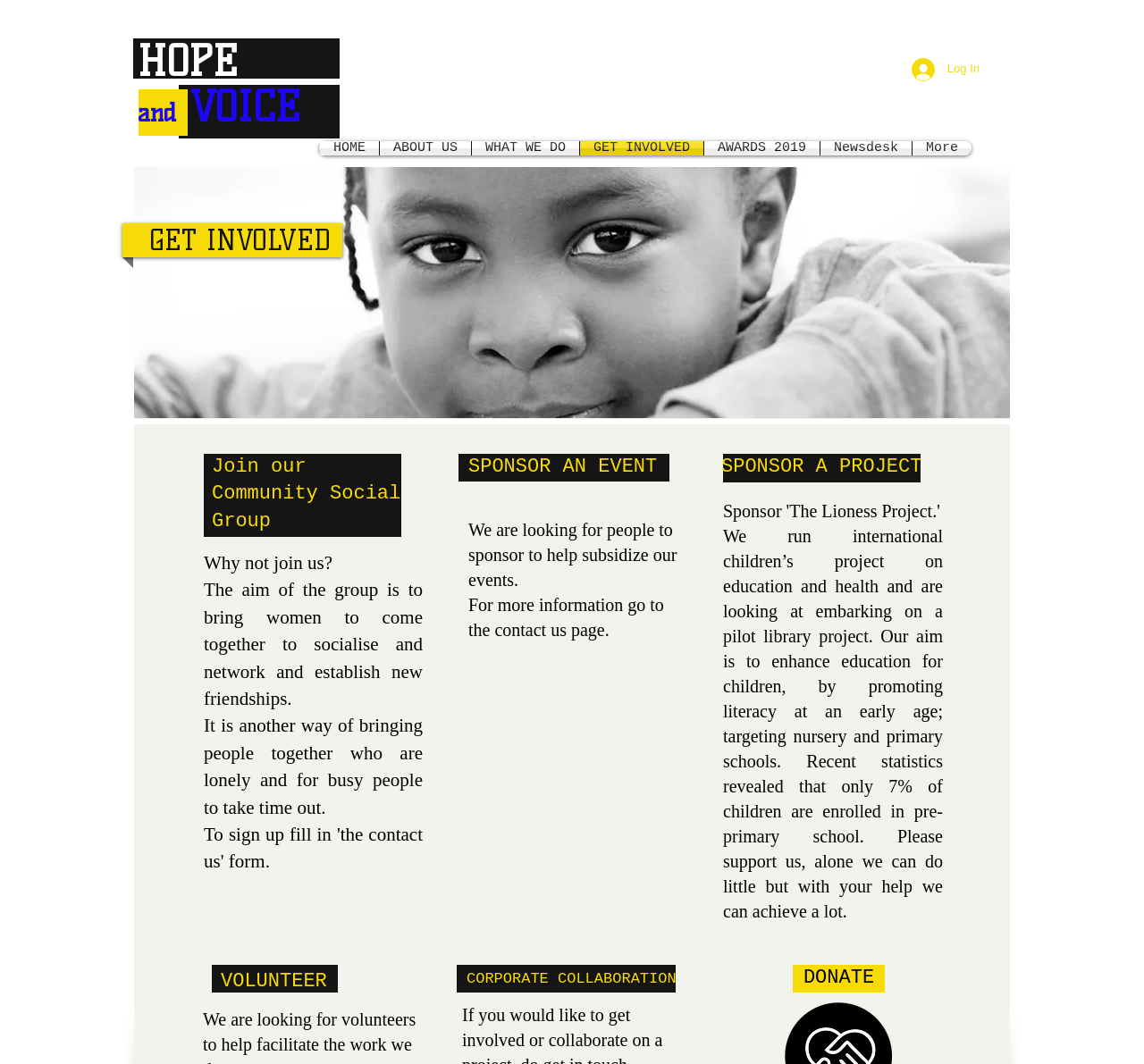Identify the bounding box coordinates for the region to click in order to carry out this instruction: "View GET INVOLVED". Provide the coordinates using four float numbers between 0 and 1, formatted as [left, top, right, bottom].

[0.507, 0.132, 0.615, 0.146]